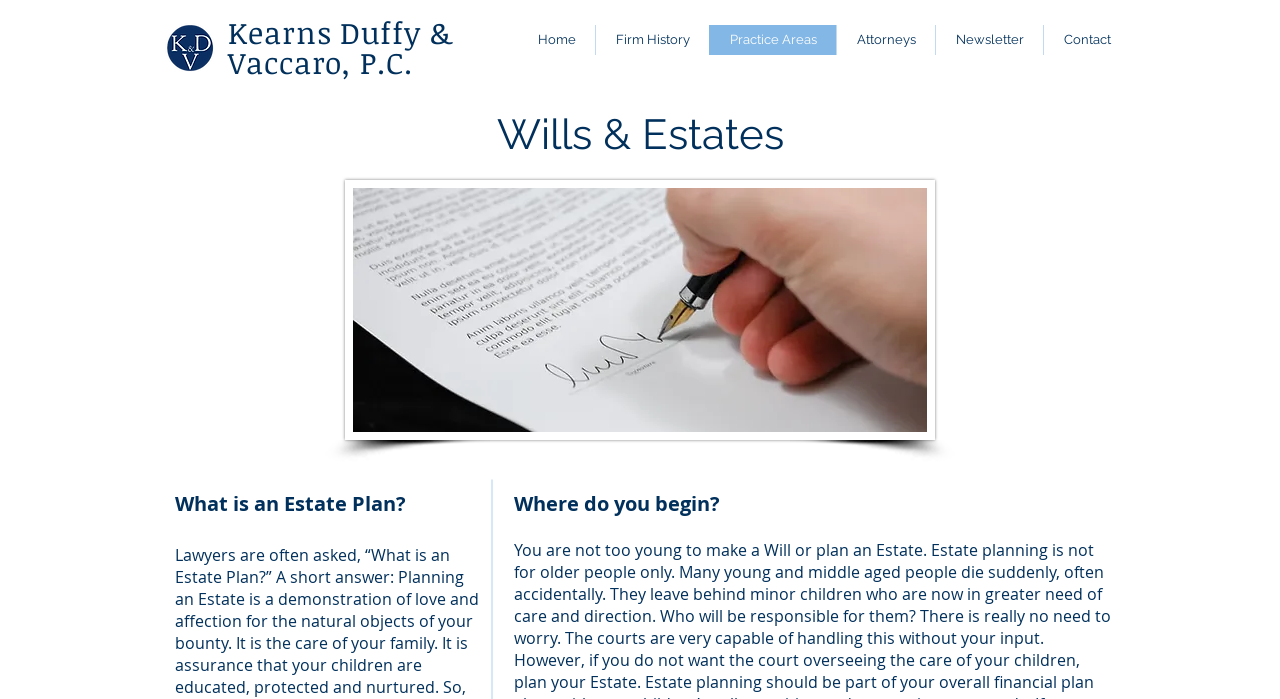Construct a thorough caption encompassing all aspects of the webpage.

The webpage is about Wills and Estates, with the law firm Kearns Duffy & Vaccaro, P.C. as the main entity. At the top left, there is a link to an unknown destination. Next to it, the law firm's name is displayed as a heading. 

Below the law firm's name, there is a navigation menu labeled "Site" that spans across the top of the page. The menu consists of seven links: "Home", "Firm History", "Practice Areas", "Attorneys", "Newsletter", and "Contact". 

On the left side of the page, there is a heading "Wills & Estates" situated above an image of a document with a signature, which is likely related to estate planning. 

The main content of the page is divided into two sections. The first section, located on the left, has a question "What is an Estate Plan?" in a smaller font. The second section, located on the right, has a question "Where do you begin?" in a similar font.